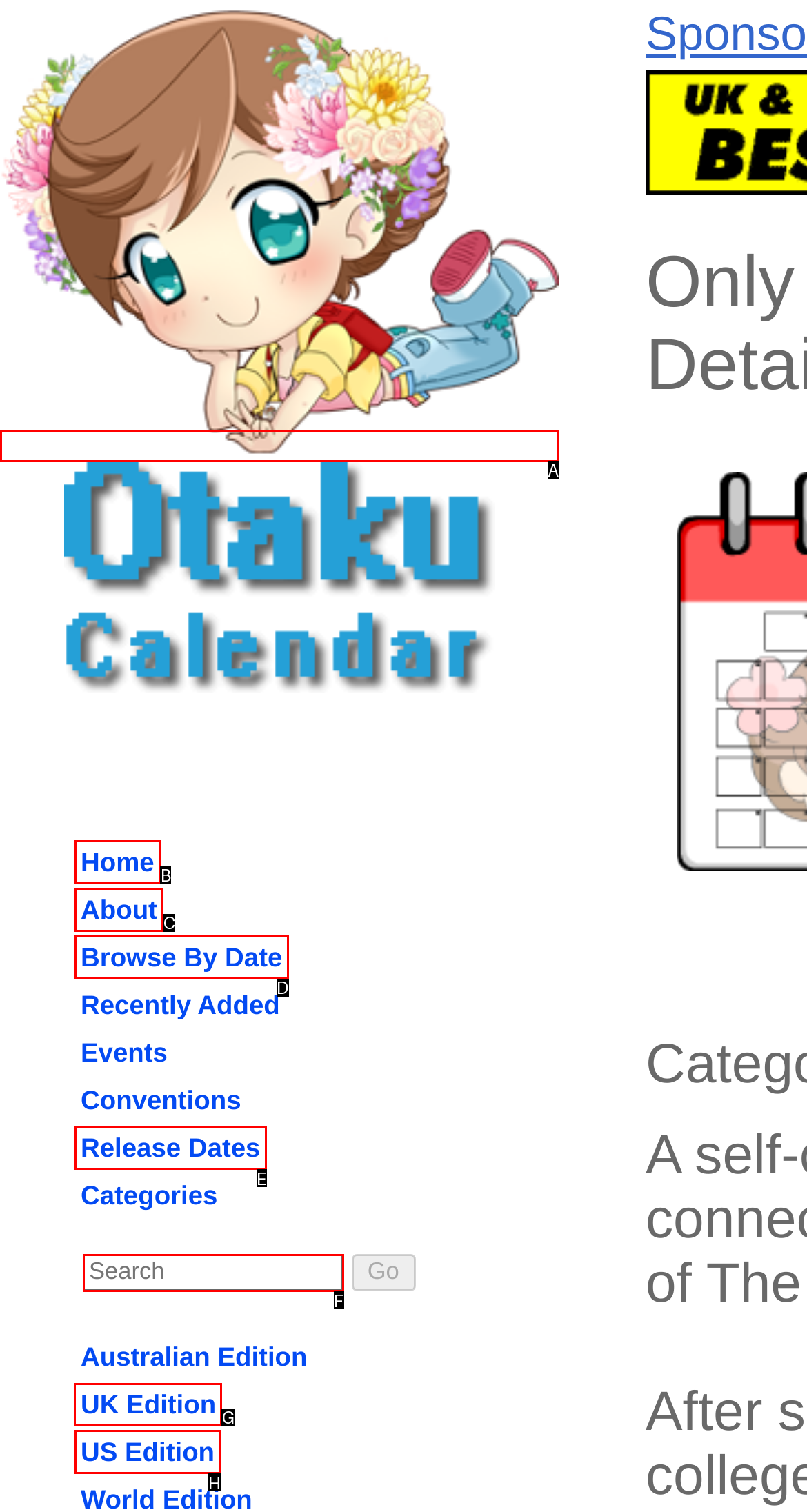Out of the given choices, which letter corresponds to the UI element required to switch to UK edition? Answer with the letter.

G